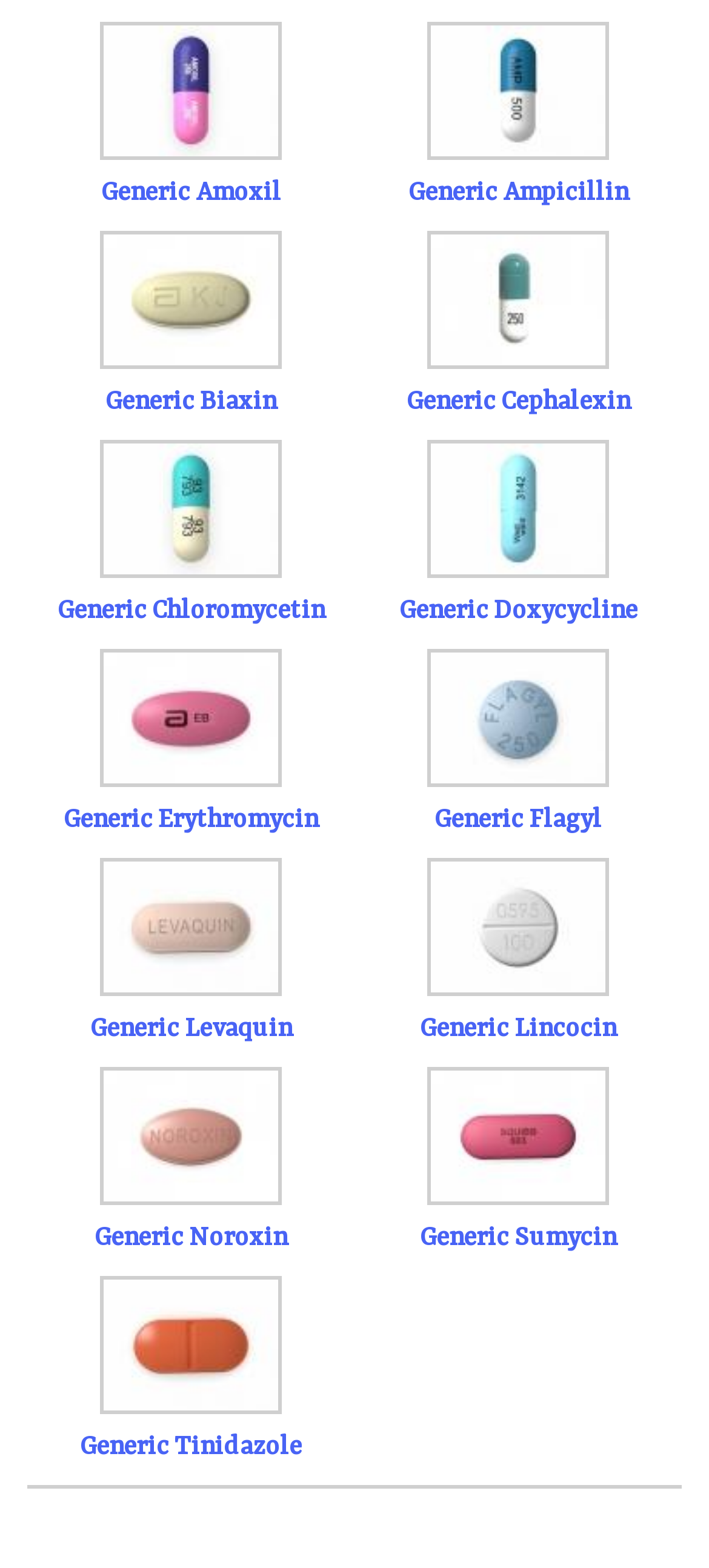How many antibiotics are listed on this webpage?
Please provide a comprehensive answer based on the details in the screenshot.

There are 16 antibiotics listed on this webpage, each with an image and a link, arranged in a grid-like structure.